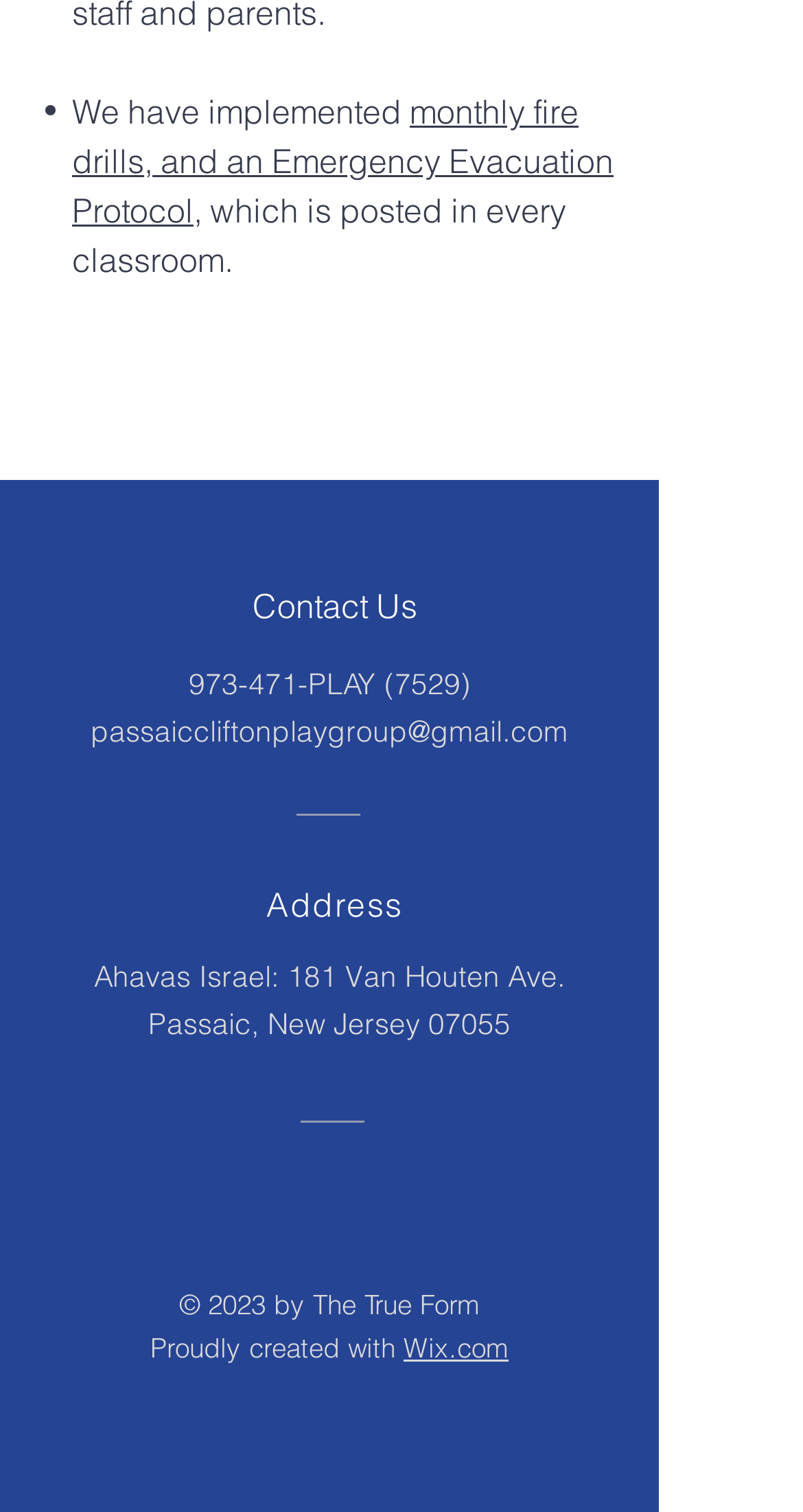By analyzing the image, answer the following question with a detailed response: What platform was the website created with?

The website was created with Wix.com, as indicated by the text 'Proudly created with Wix.com' at the bottom of the webpage.